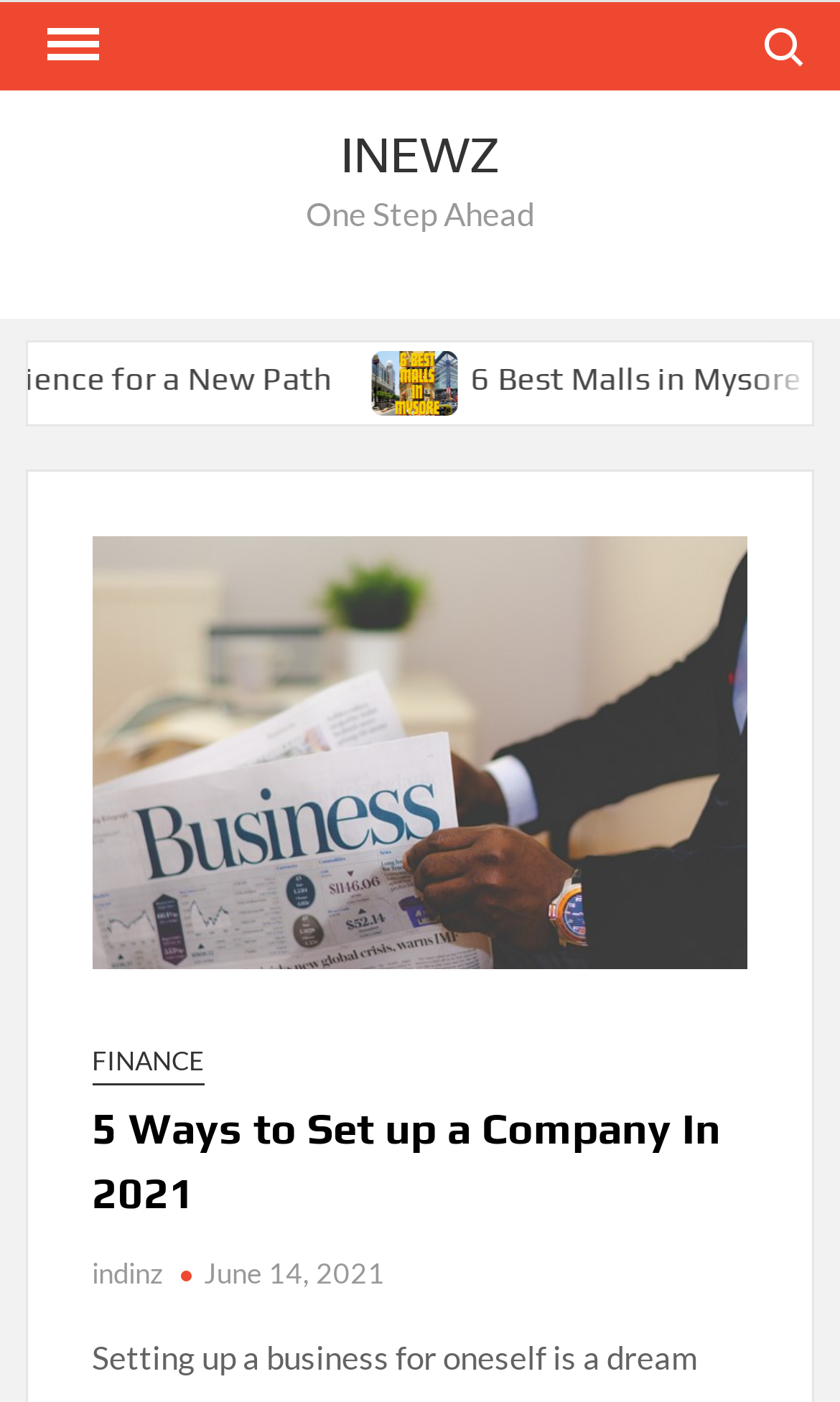What is the topic of the article?
We need a detailed and exhaustive answer to the question. Please elaborate.

I inferred the topic by analyzing the heading element '5 Ways to Set up a Company In 2021' which suggests that the article is about setting up a company.